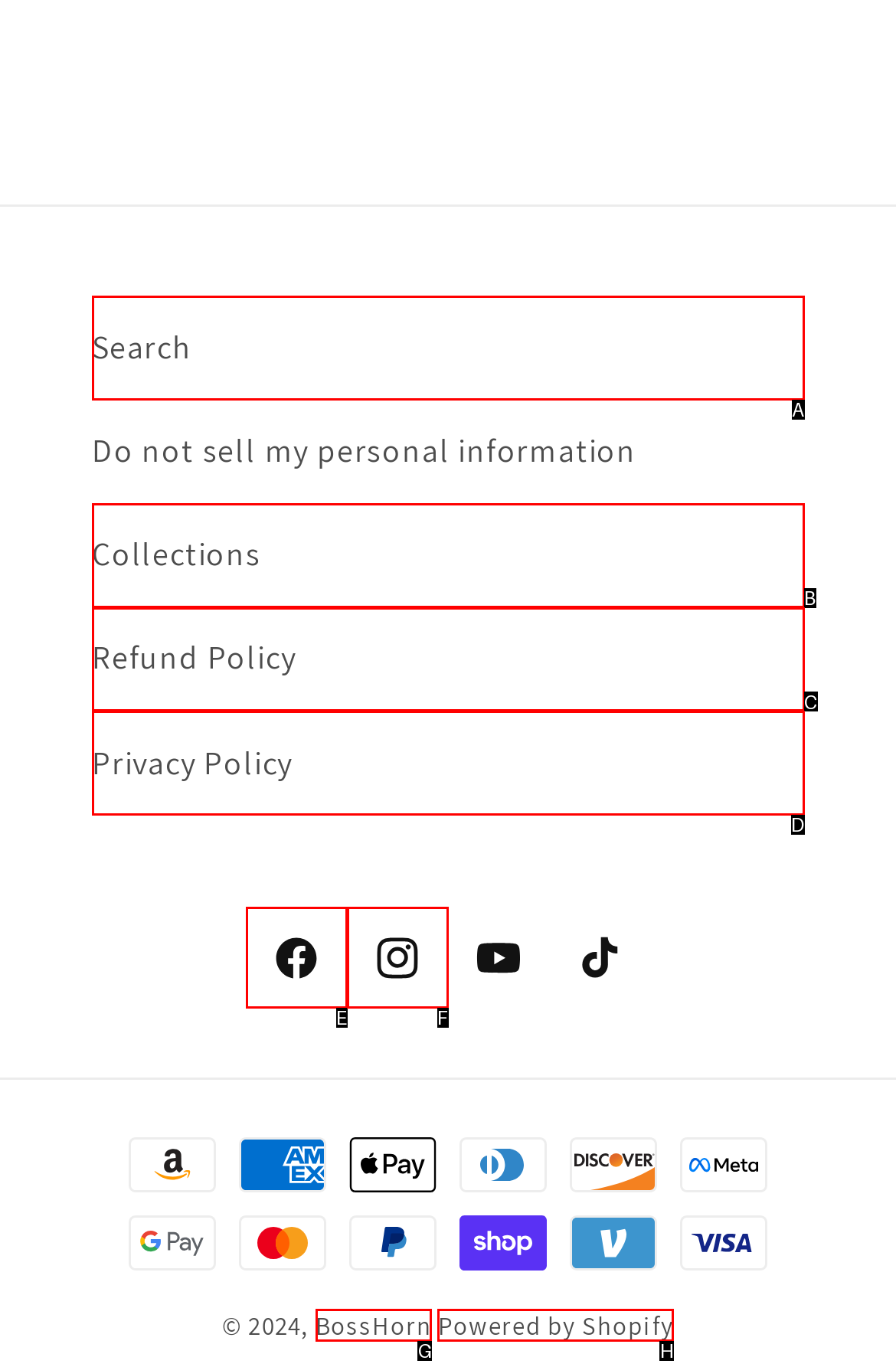Select the option that matches the description: Powered by Shopify. Answer with the letter of the correct option directly.

H